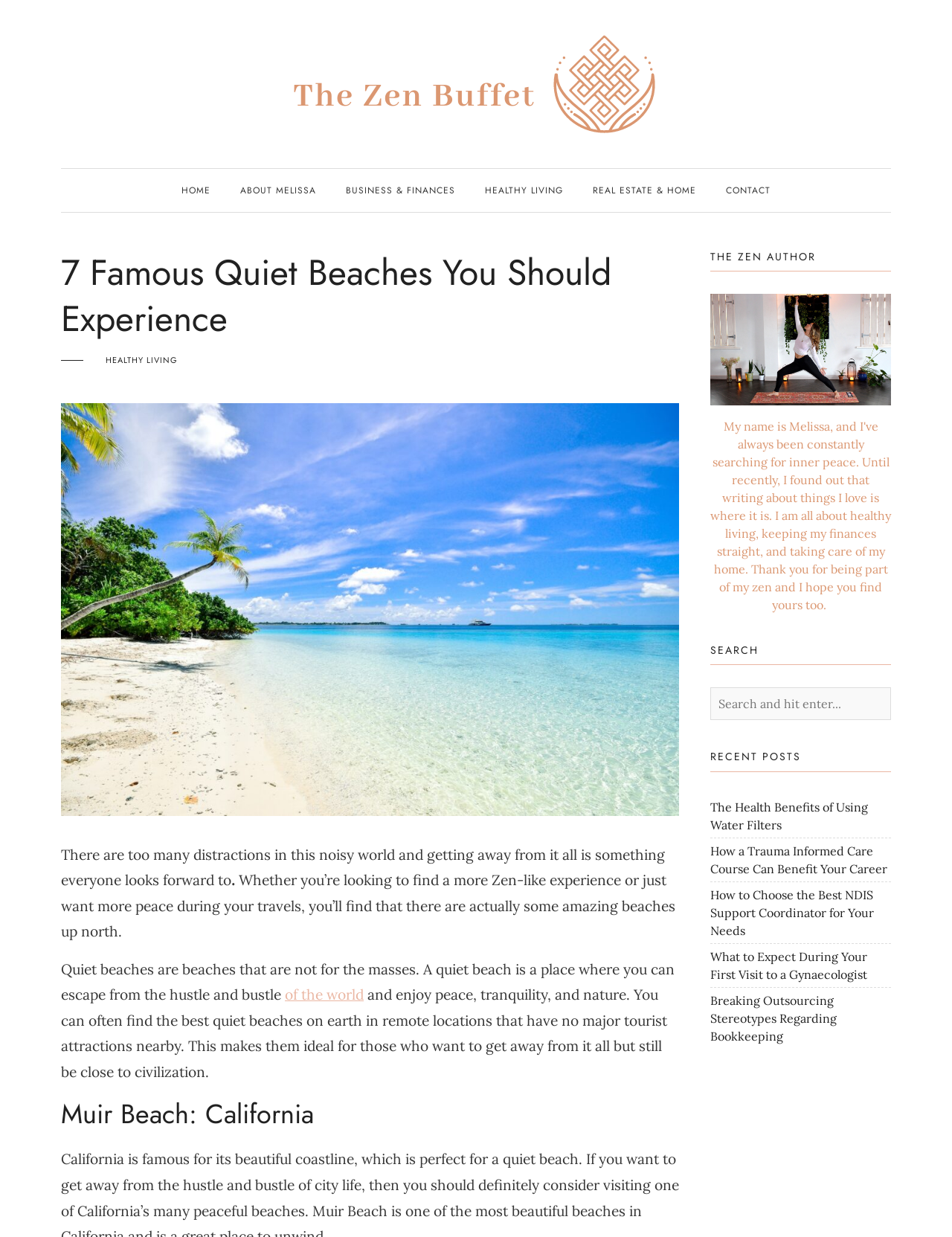Identify the bounding box coordinates for the element you need to click to achieve the following task: "search for something". The coordinates must be four float values ranging from 0 to 1, formatted as [left, top, right, bottom].

[0.746, 0.556, 0.936, 0.582]